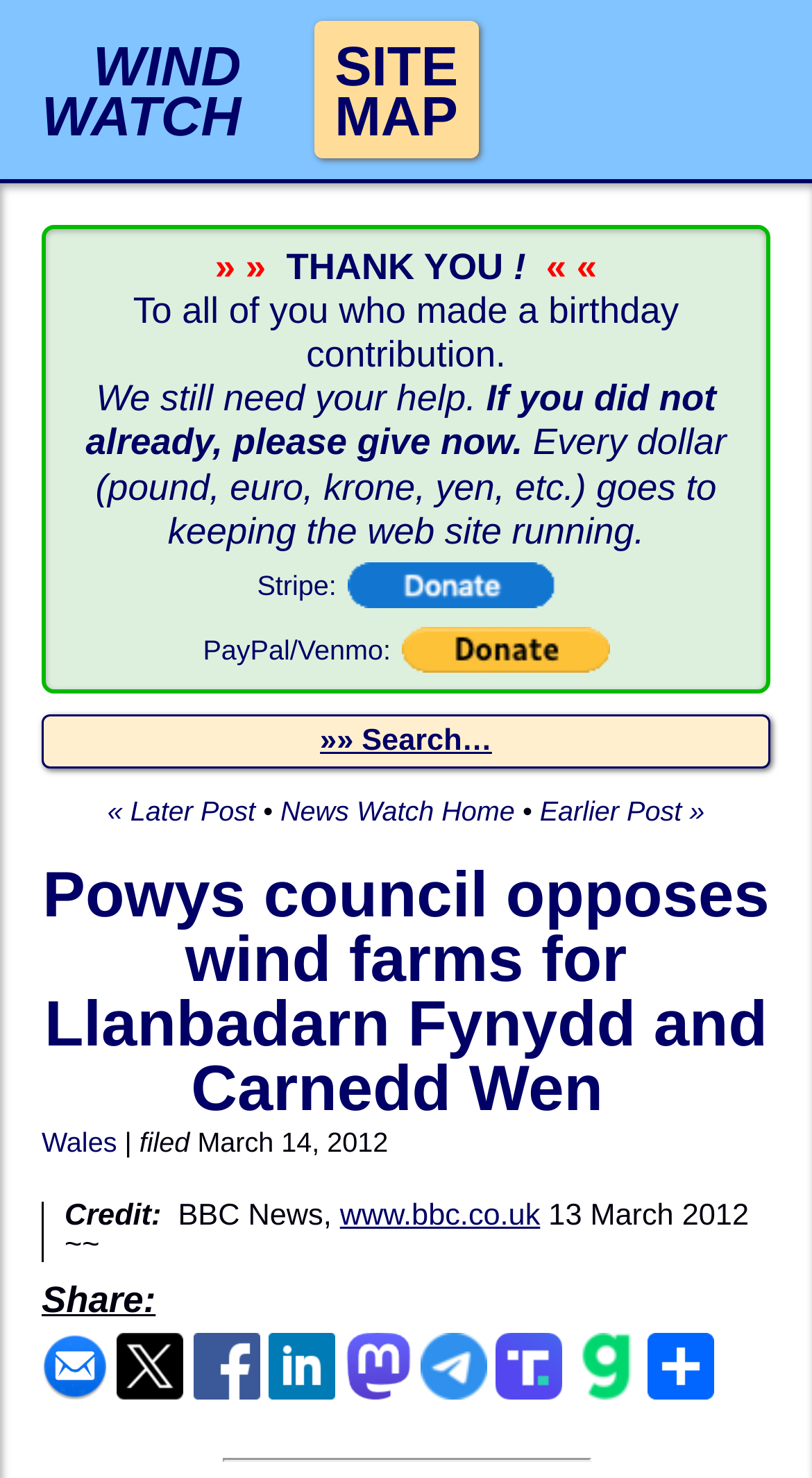Extract the main title from the webpage.

Powys council opposes wind farms for Llanbadarn Fynydd and Carnedd Wen 